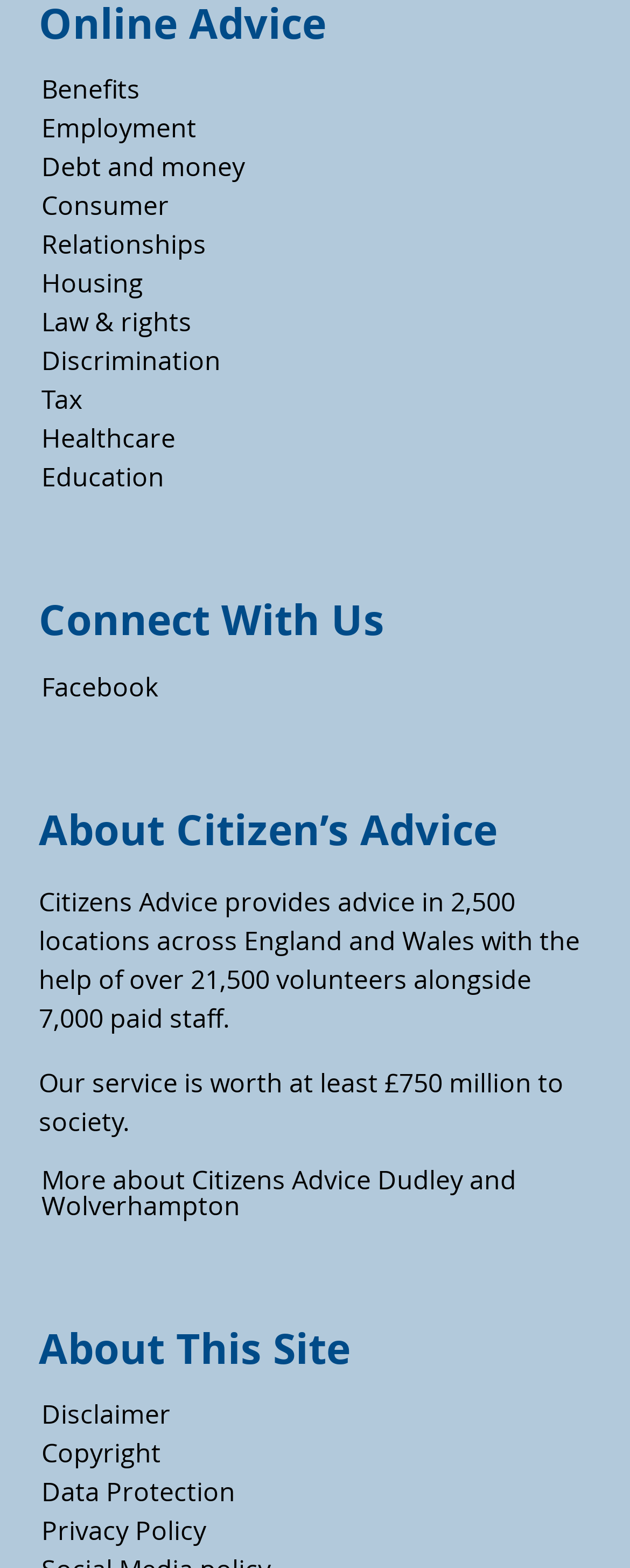Can you find the bounding box coordinates for the element to click on to achieve the instruction: "Visit Facebook page"?

[0.066, 0.426, 0.25, 0.449]